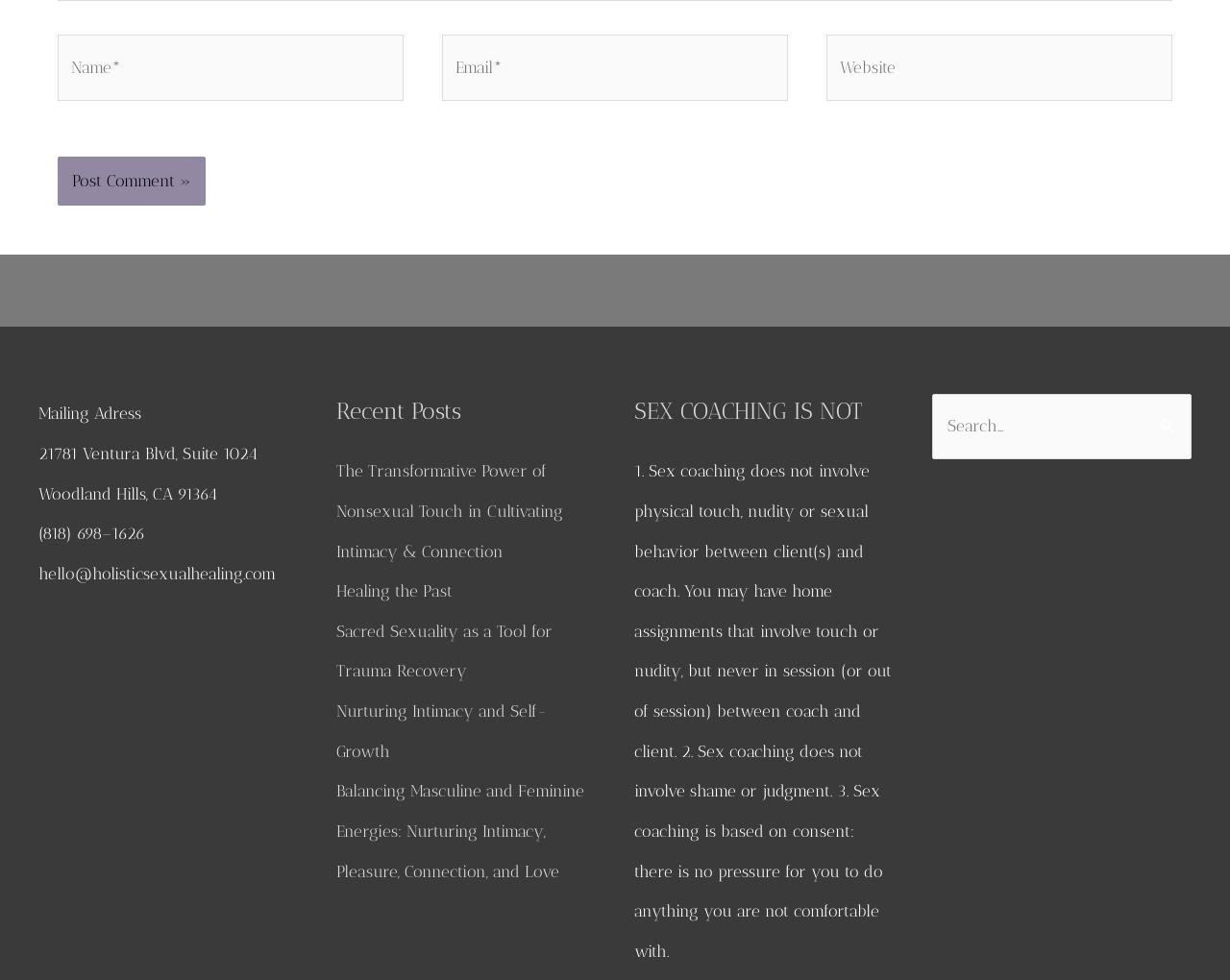What is the purpose of sex coaching according to the webpage?
Please provide a single word or phrase answer based on the image.

Not involving physical touch, shame, or judgment